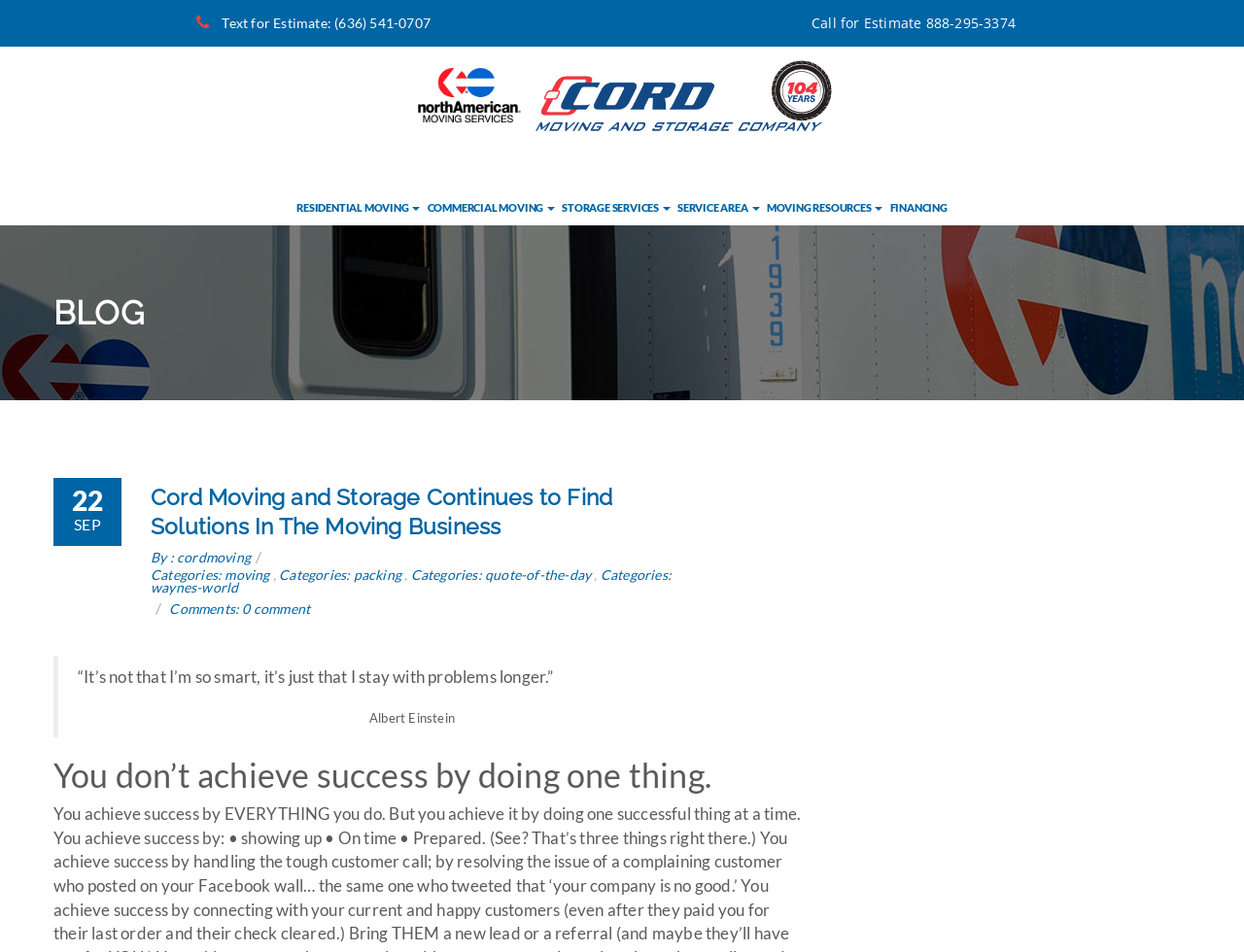Find the bounding box coordinates of the clickable area that will achieve the following instruction: "Call for an estimate".

[0.158, 0.0, 0.373, 0.049]